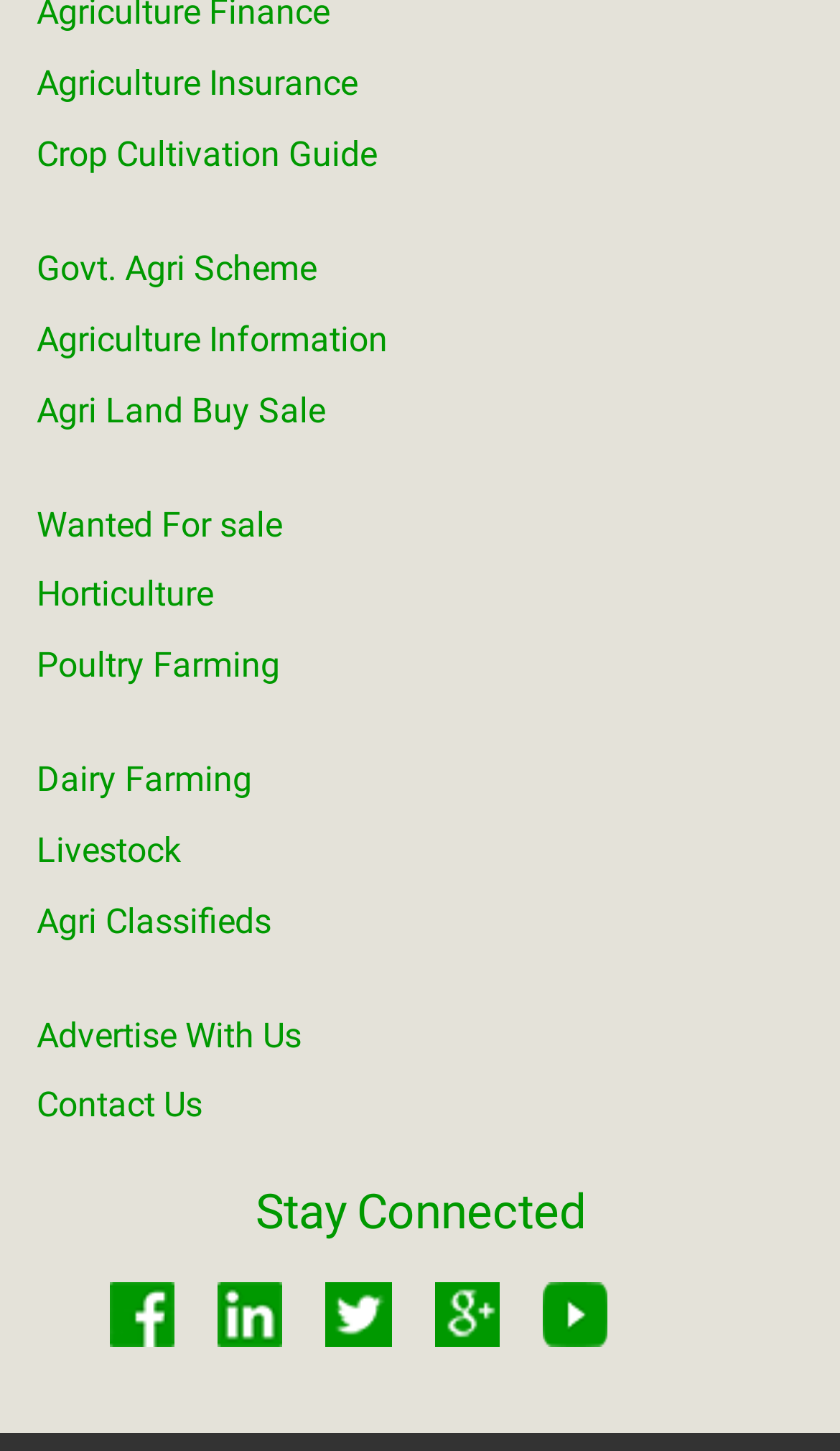Specify the bounding box coordinates for the region that must be clicked to perform the given instruction: "Click on Agriculture Insurance".

[0.044, 0.044, 0.426, 0.072]